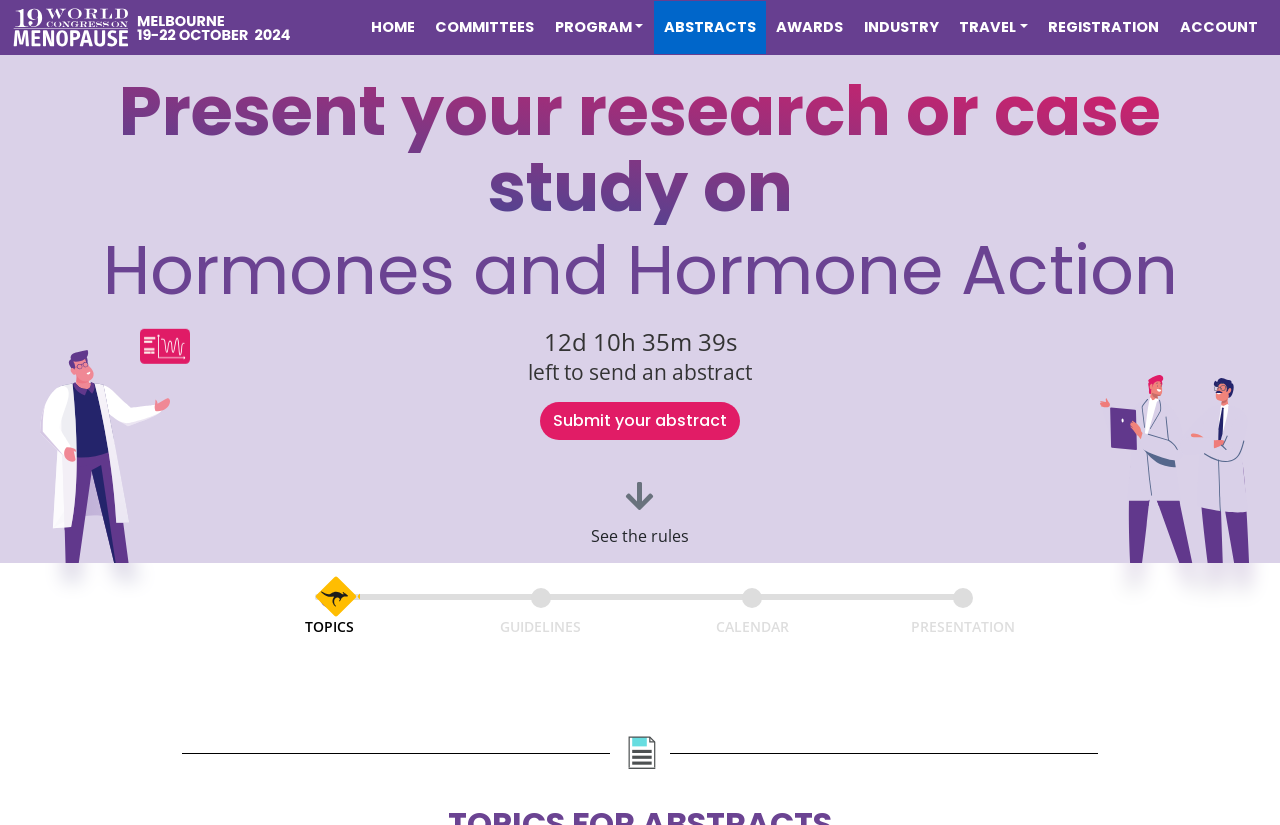Please provide a comprehensive answer to the question based on the screenshot: What is the theme of the 19th World Congress?

The theme of the 19th World Congress can be inferred from the presence of links and headings related to menopause, such as 'Present your research or case study on General Menopause Hormones and Hormone Action Cardiovascular System Musculoskeletal Health'.